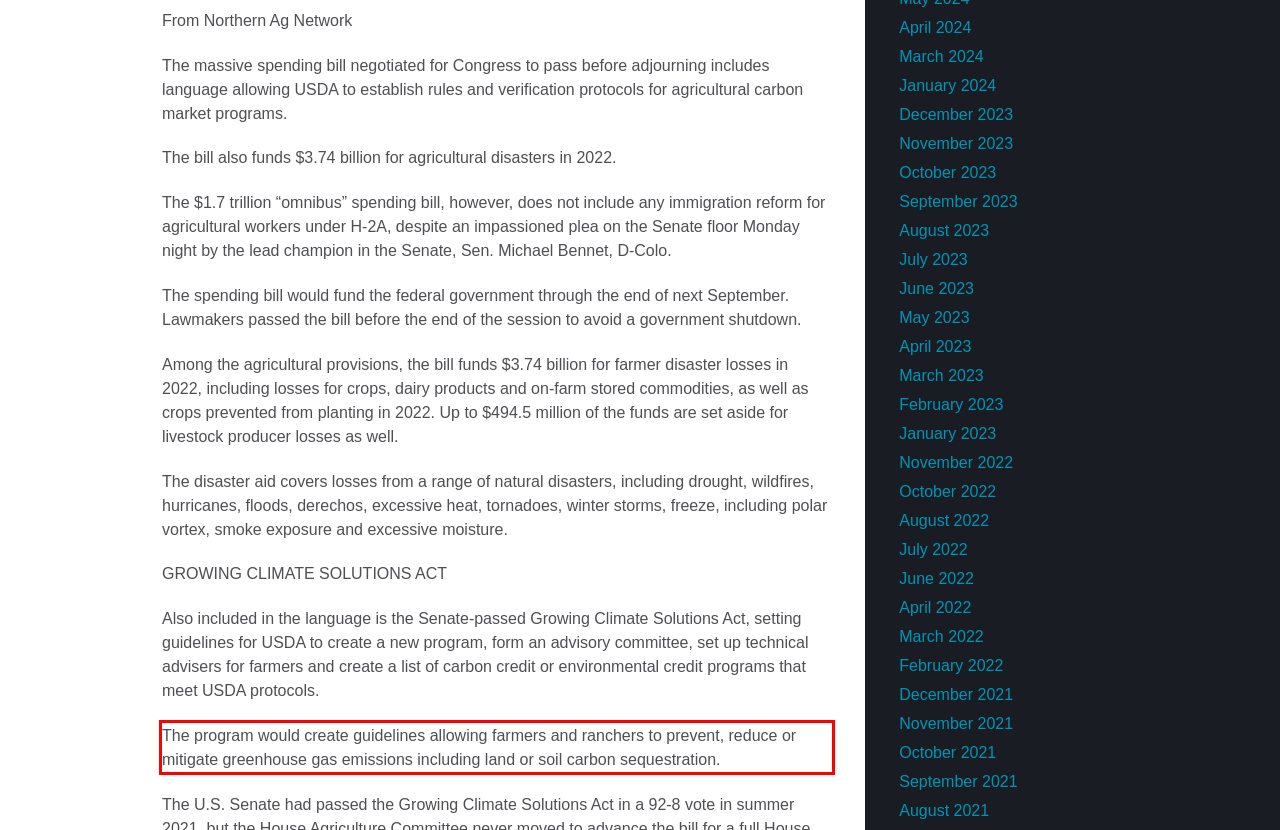Please perform OCR on the text within the red rectangle in the webpage screenshot and return the text content.

The program would create guidelines allowing farmers and ranchers to prevent, reduce or mitigate greenhouse gas emissions including land or soil carbon sequestration.